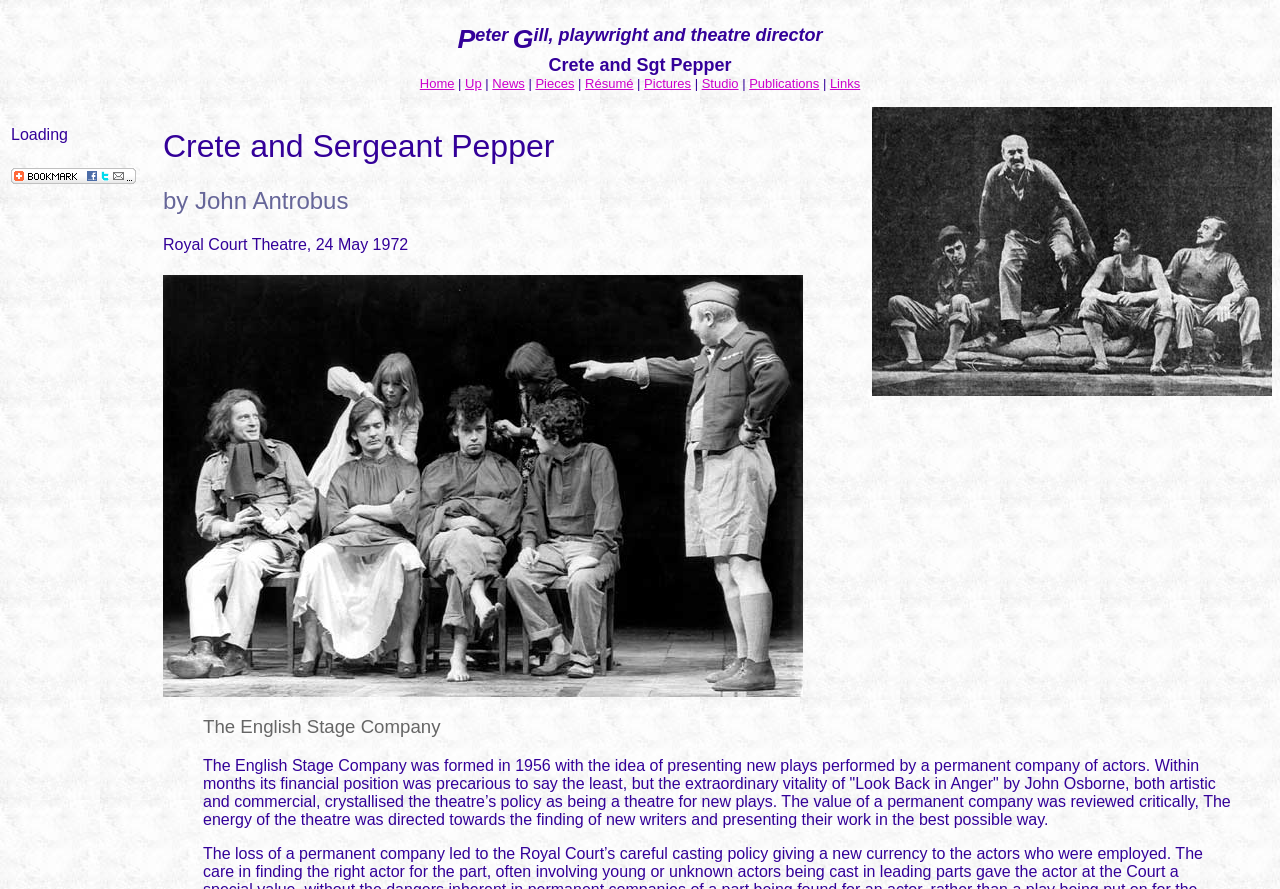Identify the bounding box coordinates of the clickable region necessary to fulfill the following instruction: "Click on the 'News' link". The bounding box coordinates should be four float numbers between 0 and 1, i.e., [left, top, right, bottom].

[0.385, 0.085, 0.41, 0.102]